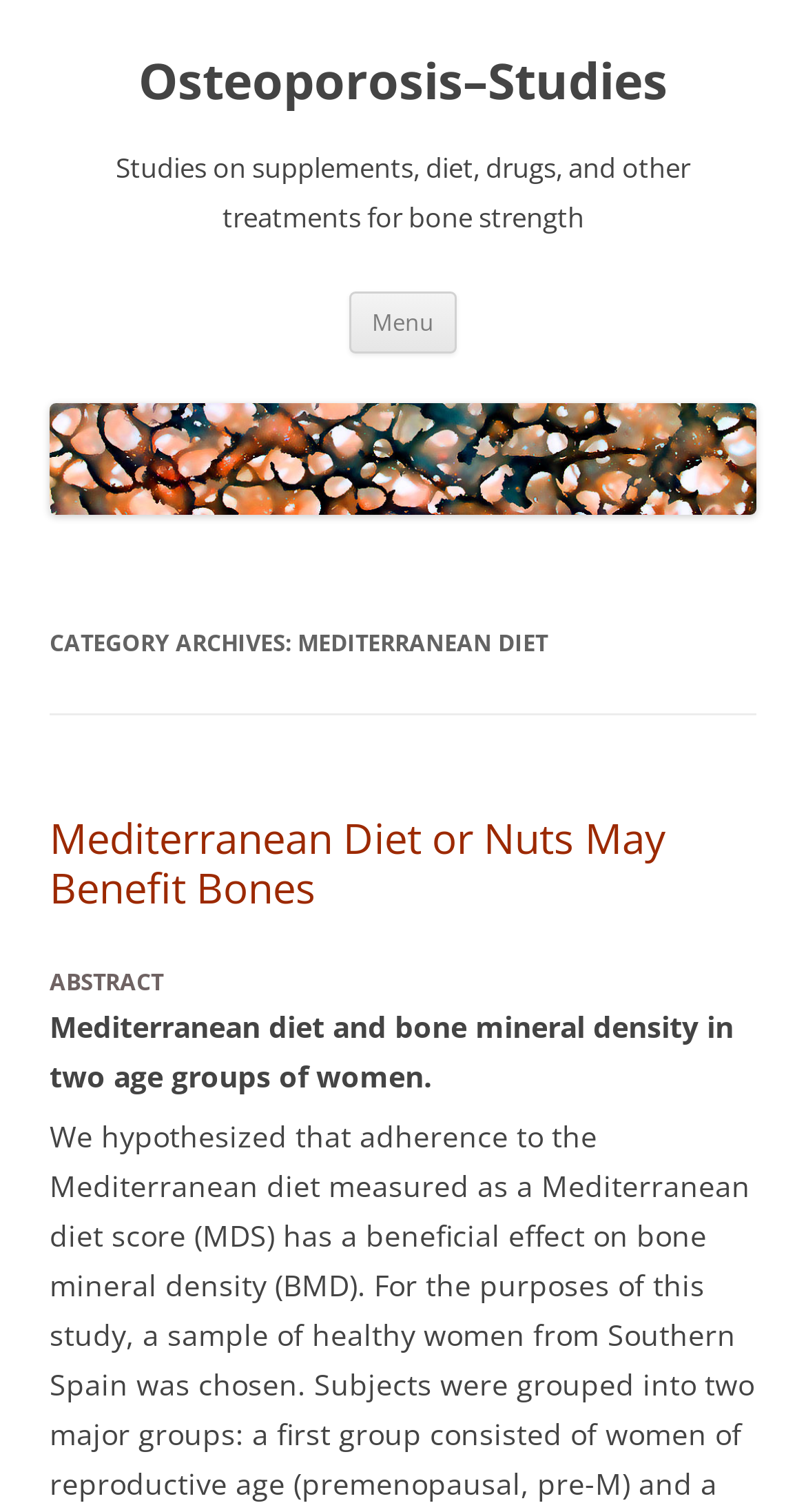What is the purpose of the study mentioned in the abstract?
From the image, respond with a single word or phrase.

To determine the effect of Mediterranean diet on bone mineral density